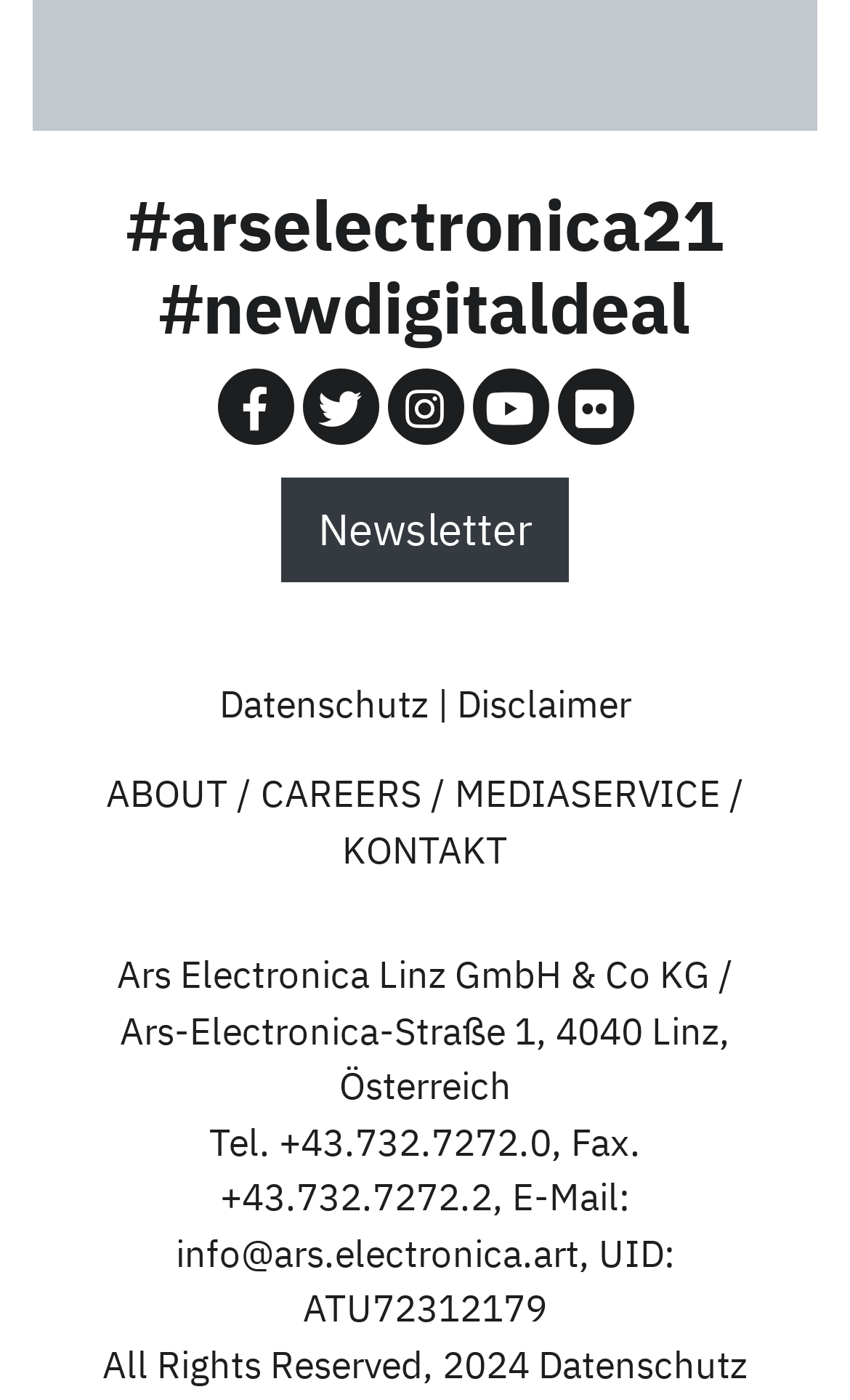Locate the bounding box coordinates of the clickable element to fulfill the following instruction: "Subscribe to the newsletter". Provide the coordinates as four float numbers between 0 and 1 in the format [left, top, right, bottom].

[0.331, 0.341, 0.669, 0.415]